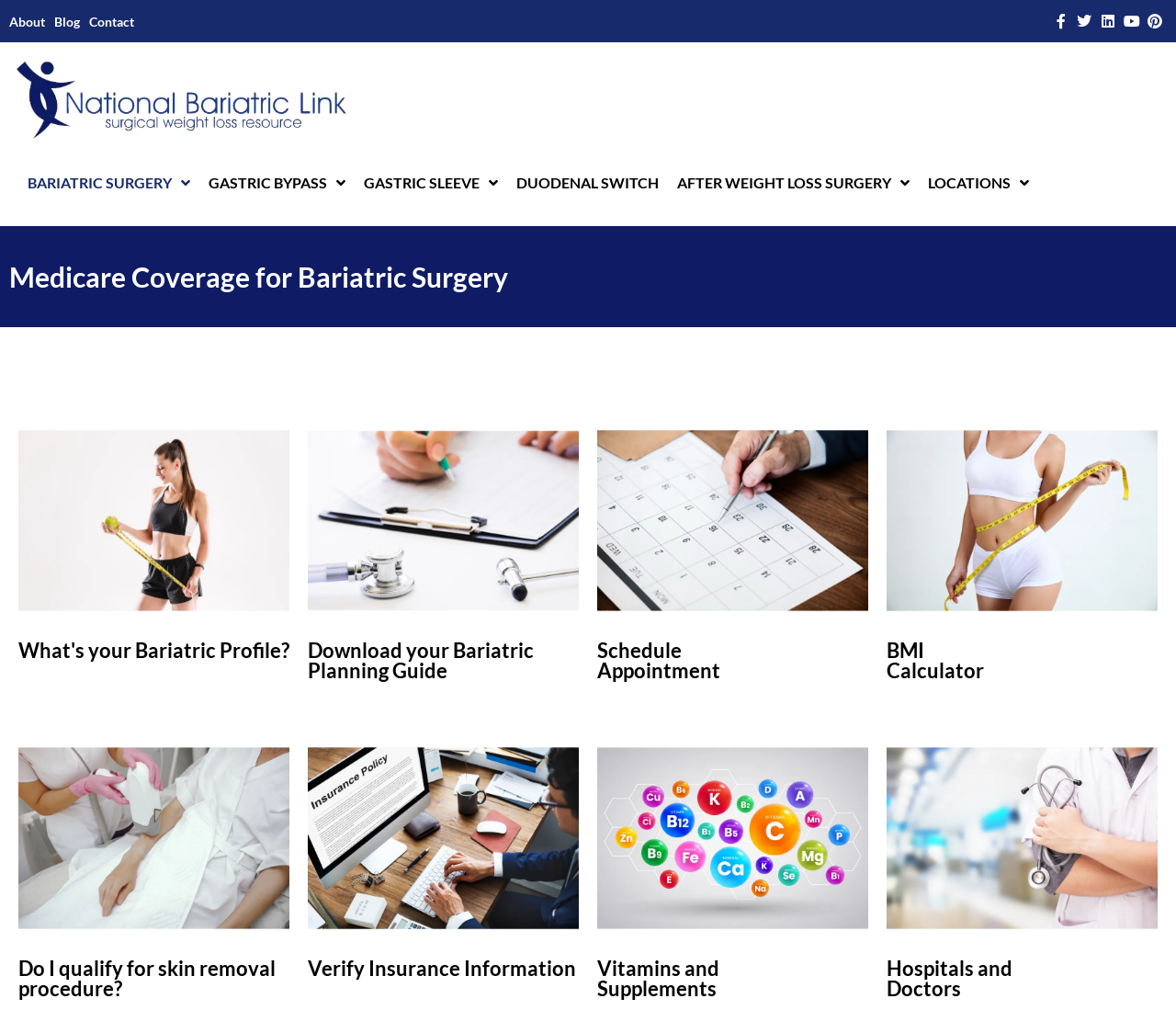Identify the bounding box coordinates of the part that should be clicked to carry out this instruction: "View the slate roofing guide".

None